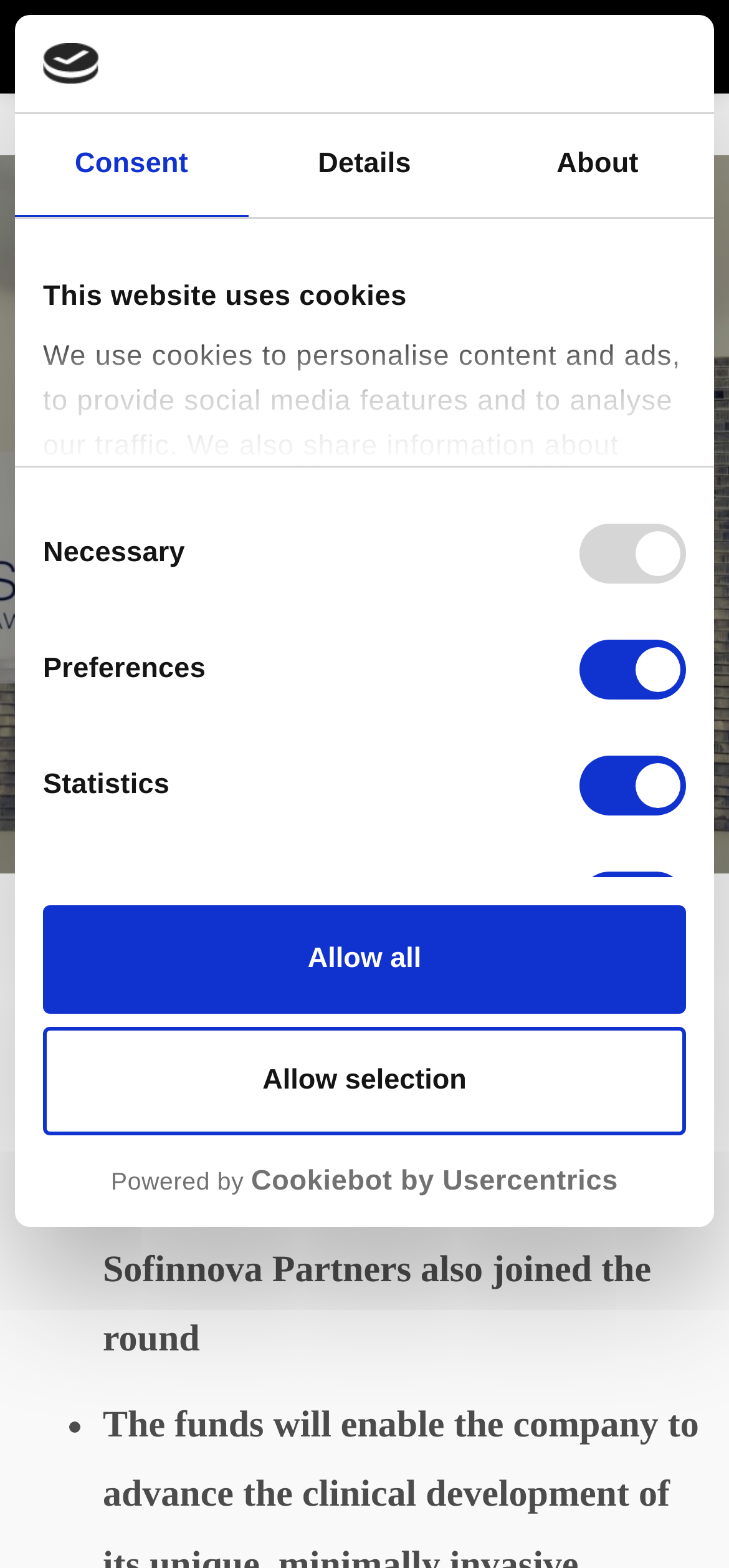What is the company mentioned in the article?
Refer to the image and offer an in-depth and detailed answer to the question.

The company mentioned in the article is Gradient Denervation Technologies, which is the subject of the news article and has closed a €14m Series A funding round.